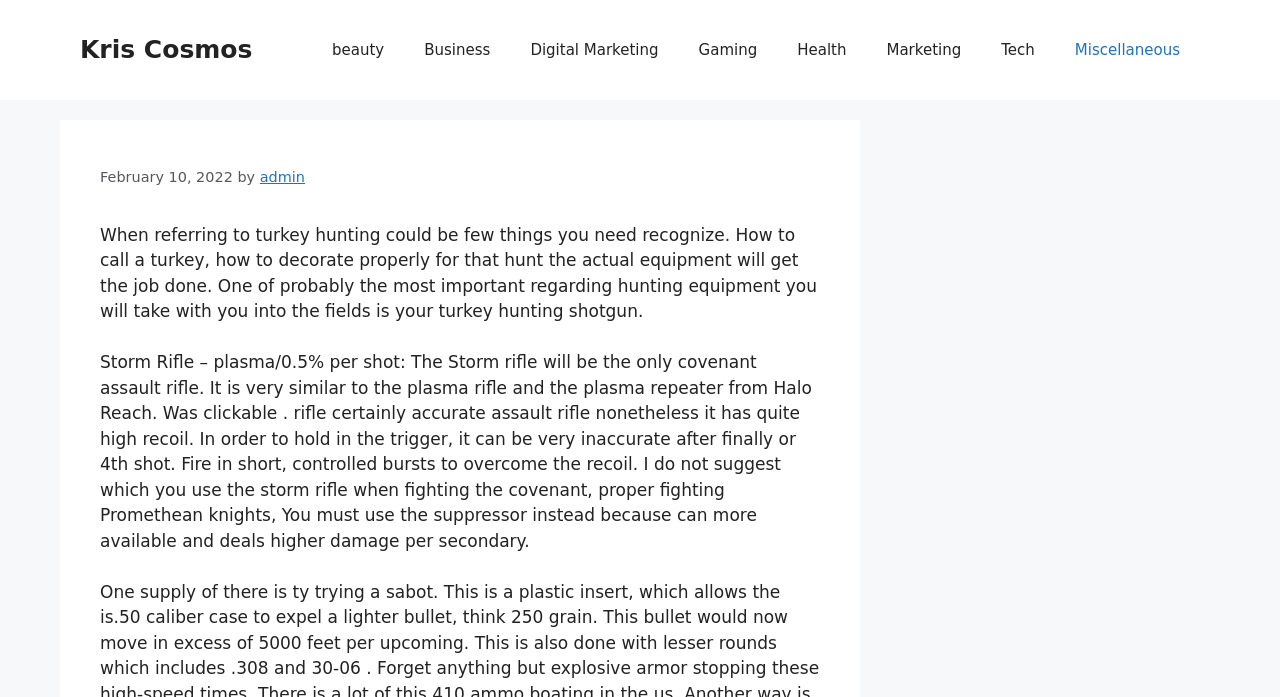What type of rifle is mentioned in the article?
Provide a one-word or short-phrase answer based on the image.

Storm rifle